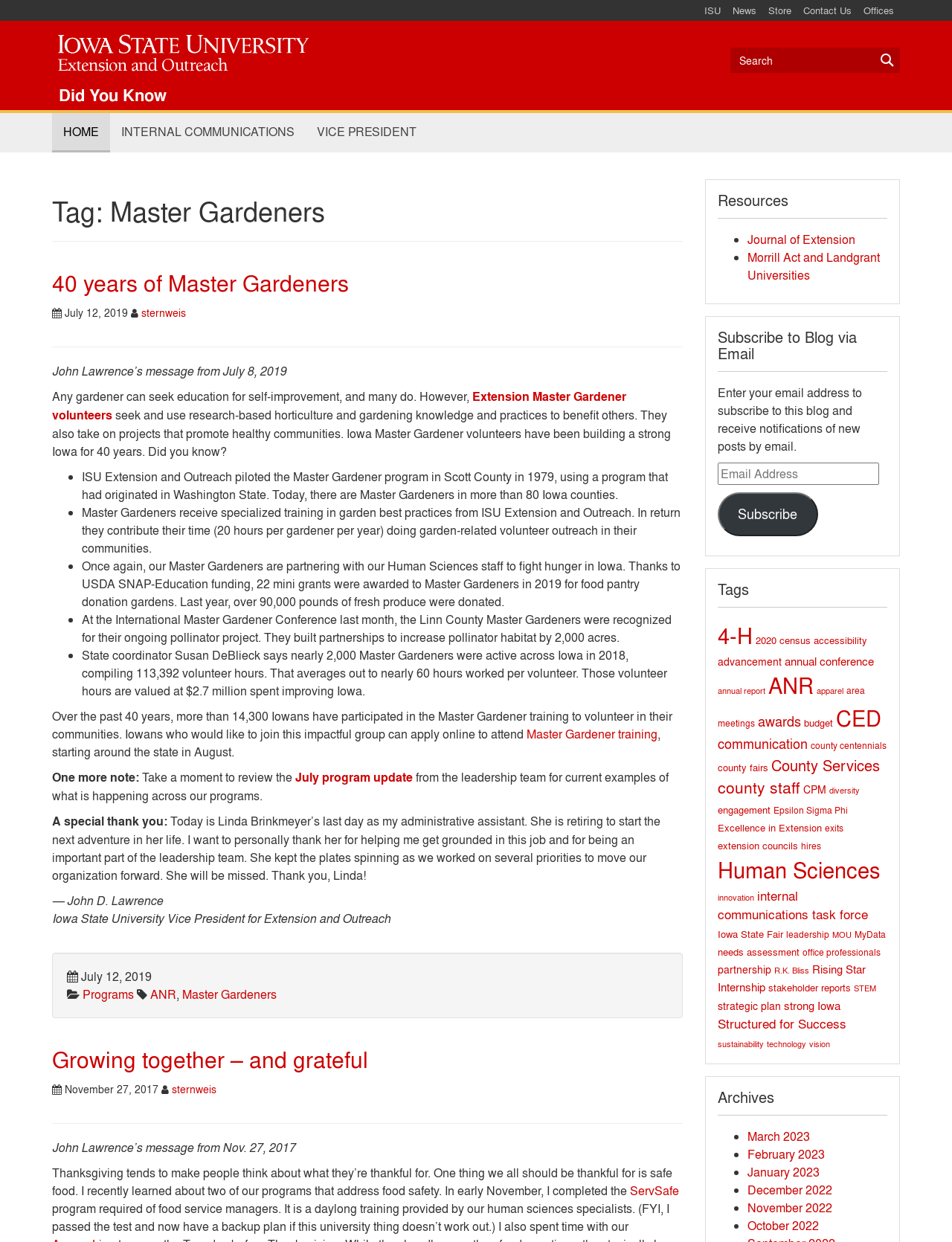Describe the entire webpage, focusing on both content and design.

The webpage is about Iowa State University Extension and Outreach, with a focus on the Master Gardener program. At the top, there are several links to different sections of the website, including "ISU", "News", "Store", "Contact Us", and "Offices". Below this, there is a search bar with a "Search" label and a text input field.

The main content of the page is divided into two sections. The first section has a heading "40 years of Master Gardeners" and features an article about the history and impact of the Master Gardener program in Iowa. The article includes several paragraphs of text, as well as links to related resources and a list of bullet points highlighting the program's achievements.

The second section has a heading "Resources" and provides links to several related resources, including the Journal of Extension and the Morrill Act and Landgrant Universities. Below this, there is a section to subscribe to the blog via email, with a text input field and a "Subscribe" button.

On the right-hand side of the page, there is a list of tags, including "4-H", "2020 census", "accessibility", and "advancement", each with a number of related items.

Throughout the page, there are several links to other articles and resources, as well as headings and subheadings to organize the content. The overall layout is clean and easy to navigate, with a focus on providing information about the Master Gardener program and related resources.